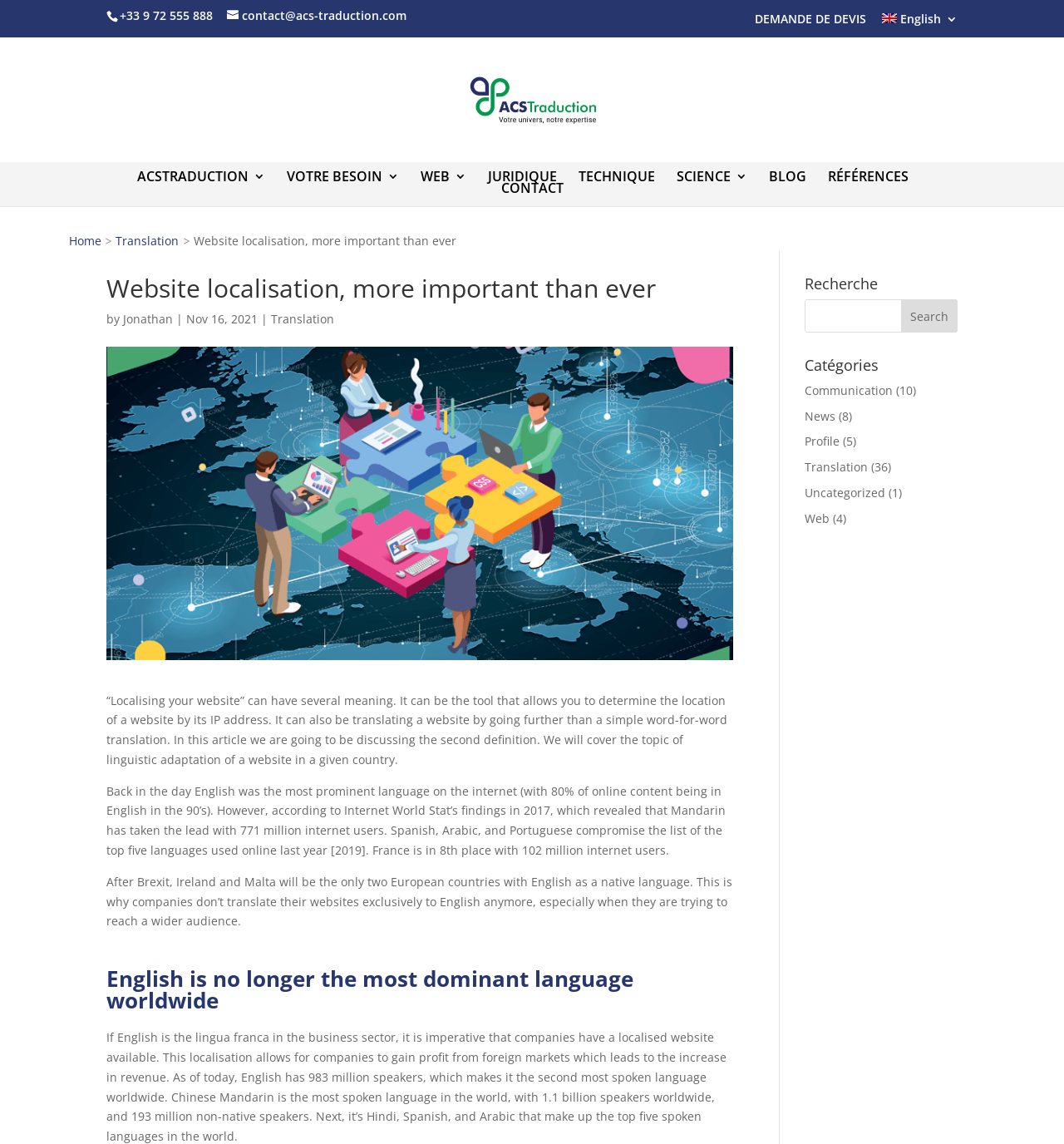Determine the bounding box coordinates for the element that should be clicked to follow this instruction: "Search for something". The coordinates should be given as four float numbers between 0 and 1, in the format [left, top, right, bottom].

[0.157, 0.032, 0.877, 0.033]